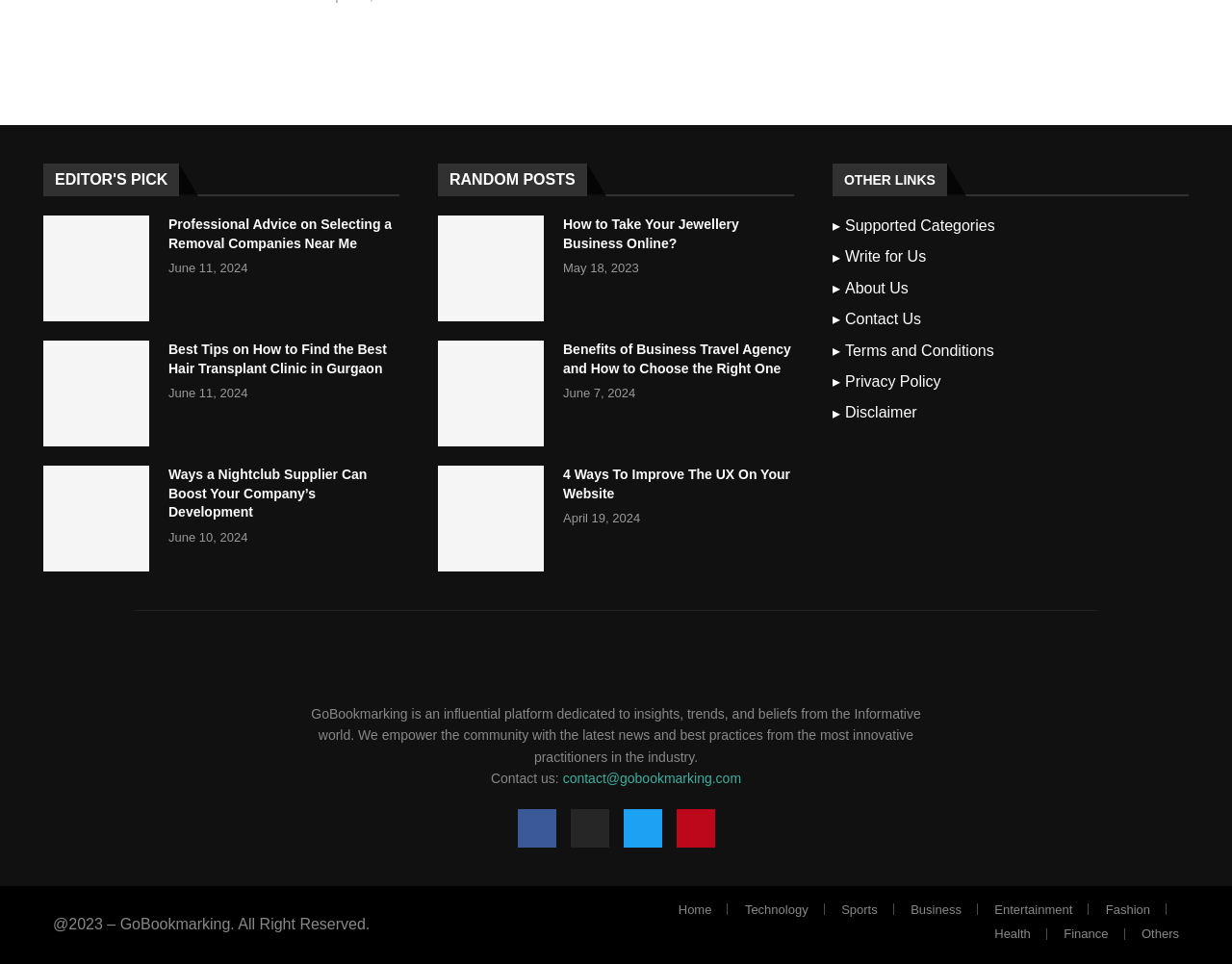Identify the bounding box coordinates of the clickable region required to complete the instruction: "Read the article 'How to Take Your Jewellery Business Online?'". The coordinates should be given as four float numbers within the range of 0 and 1, i.e., [left, top, right, bottom].

[0.355, 0.224, 0.441, 0.333]